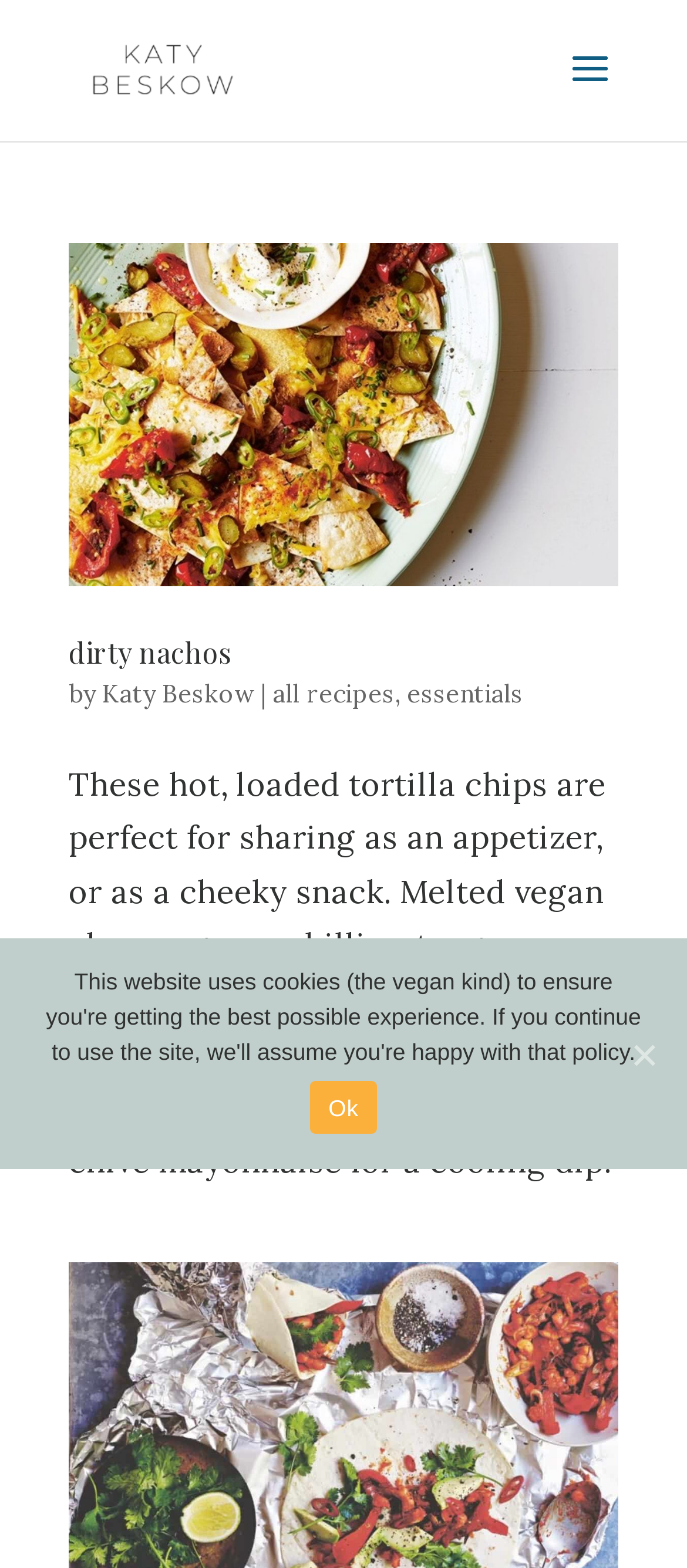Write an extensive caption that covers every aspect of the webpage.

The webpage is about tortillas, specifically a recipe or article related to dirty nachos. At the top left, there is a link to "Katy Beskow" accompanied by a small image, which is likely a profile picture or logo. 

Below this, there is a search bar that spans almost half of the page width, located at the top center. 

The main content of the page is an article about dirty nachos, which takes up most of the page. The article has a heading "dirty nachos" at the top, followed by a link to the same title, and then a brief description of the recipe. The description mentions that the dish is perfect for sharing as an appetizer or as a snack, and lists the ingredients and toppings, including vegan cheese, green chillies, and sundried tomatoes.

To the right of the article heading, there are links to "Katy Beskow", "all recipes", and "essentials", separated by vertical lines. These links are likely navigation options to explore more recipes or content from the author.

At the bottom of the page, there is a banner with a "Cookie Notice" that spans the full width of the page. The banner has two "Ok" buttons, one at the bottom left and one at the bottom right, which are likely used to acknowledge and dismiss the cookie notice.